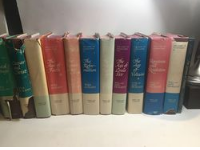What is embossed on the book titles and author names?
Answer the question with a single word or phrase by looking at the picture.

Gold and white lettering